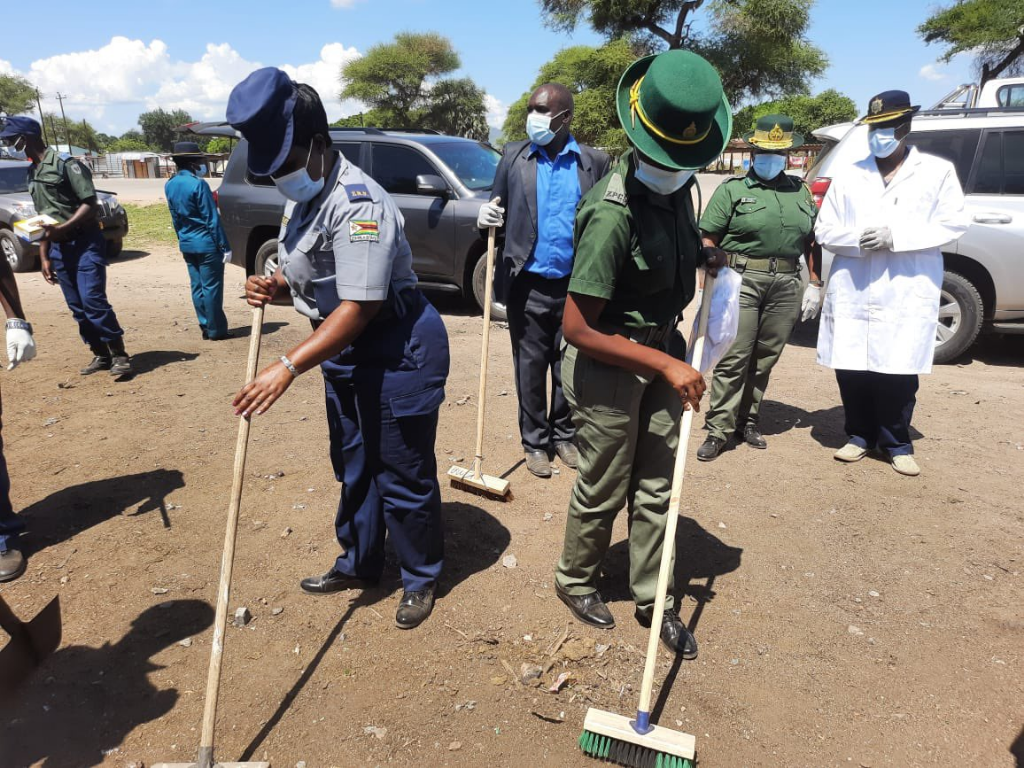What is symbolized by the blue skies and greenery in the background?
Using the image as a reference, give a one-word or short phrase answer.

Community support